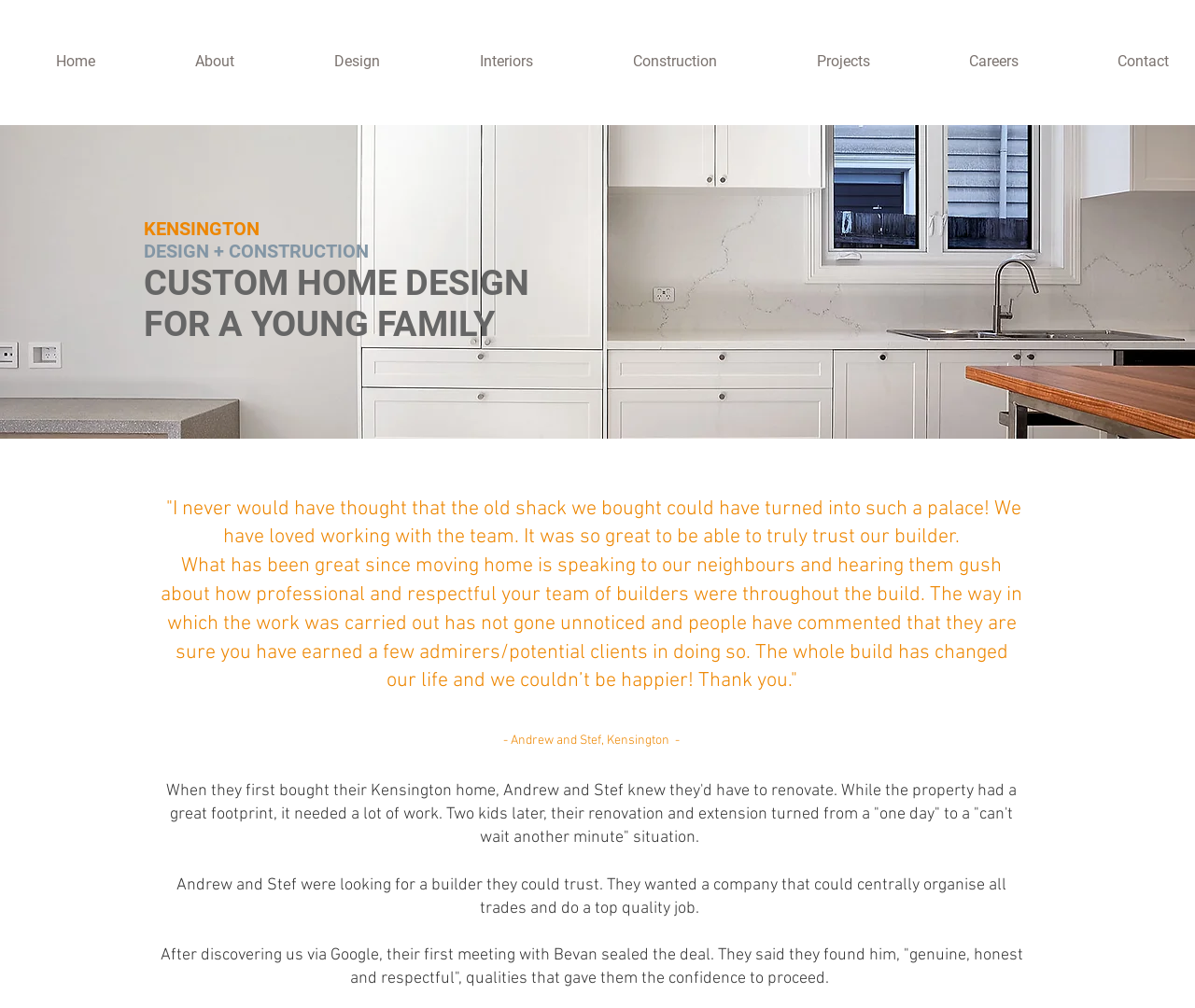What is the primary heading on this webpage?

KENSINGTON
DESIGN + CONSTRUCTION
CUSTOM HOME DESIGN FOR A YOUNG FAMILY